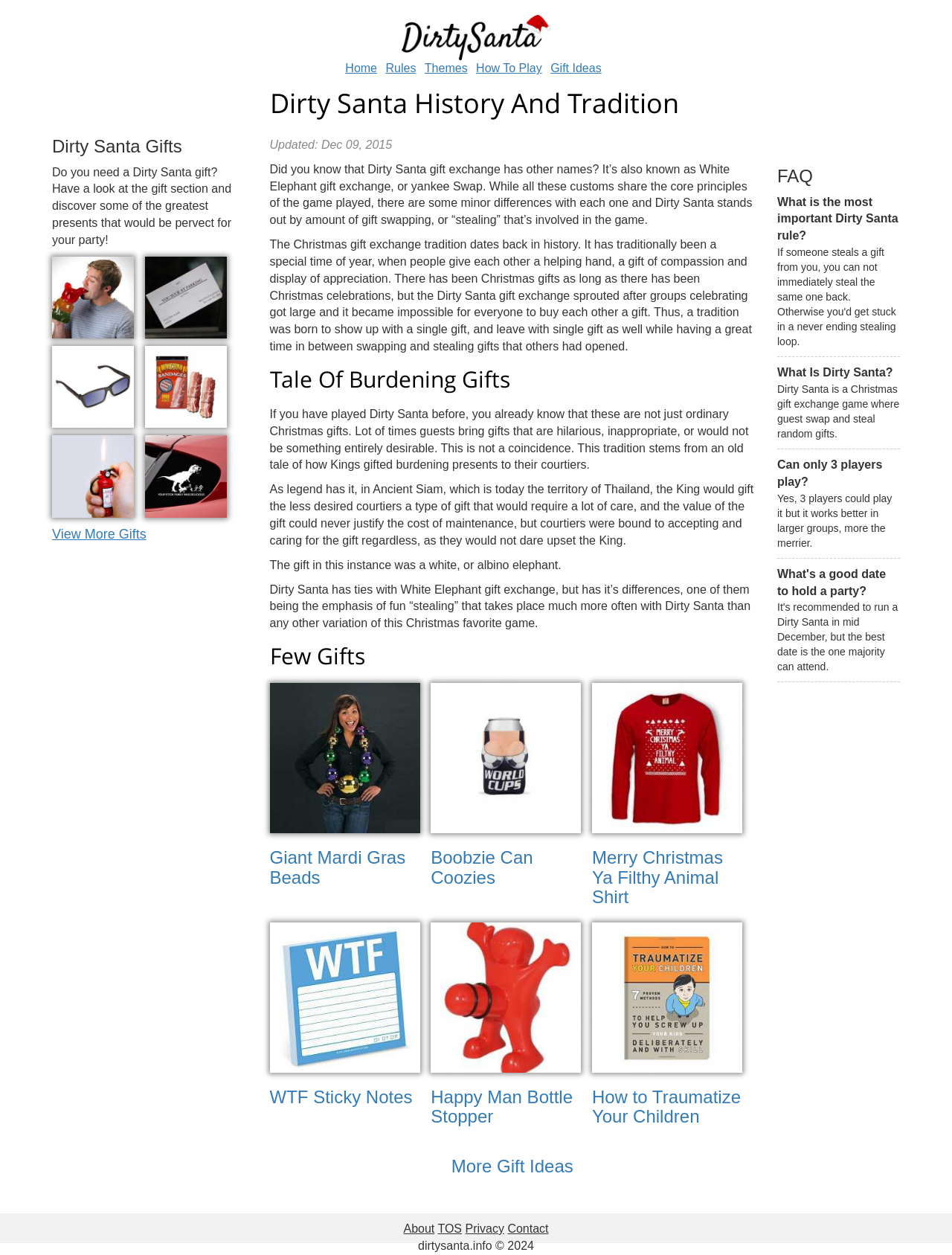How many gift ideas are displayed on the webpage?
Your answer should be a single word or phrase derived from the screenshot.

7